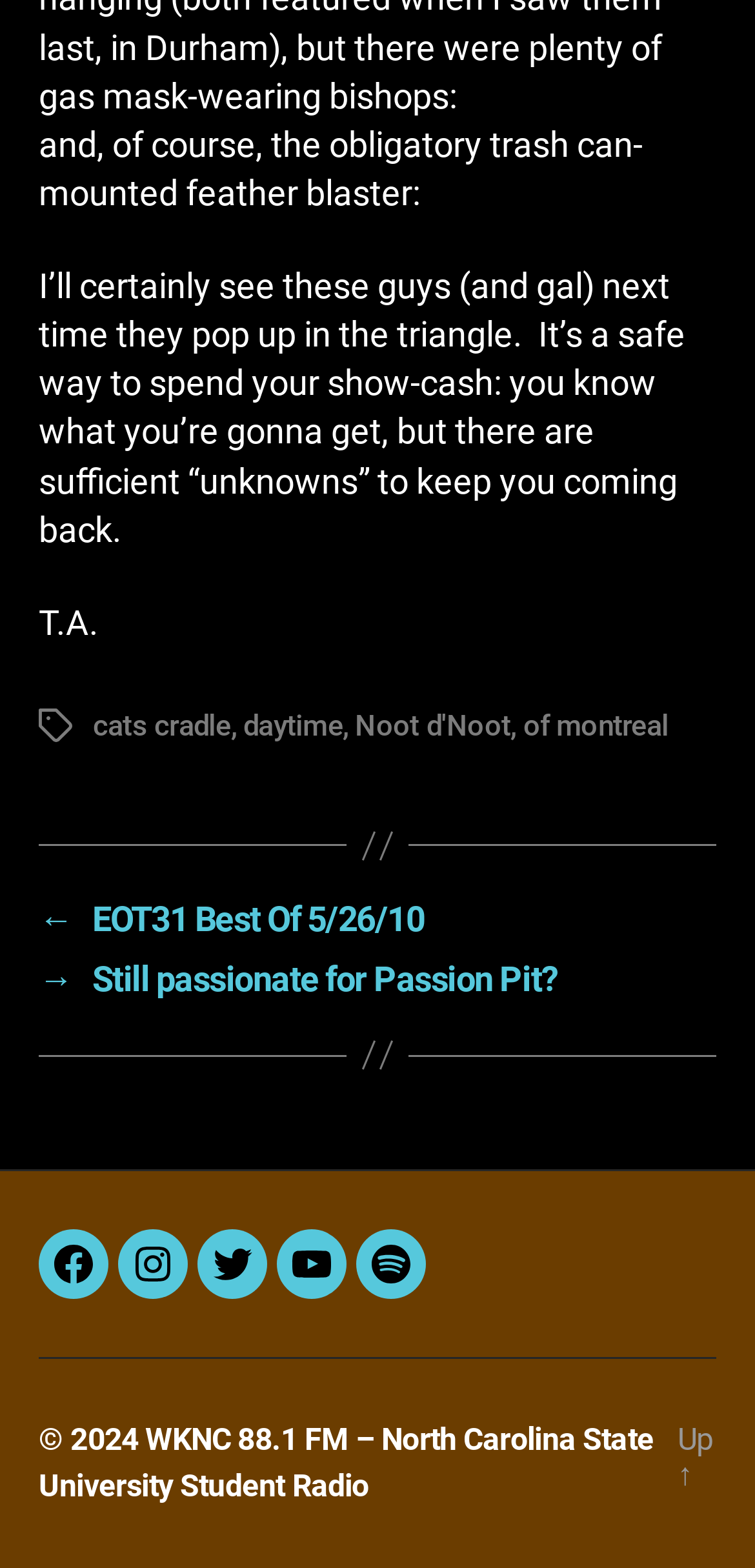Respond to the question below with a single word or phrase: What are the tags of the post?

cats cradle, daytime, Noot d'Noot, of montreal